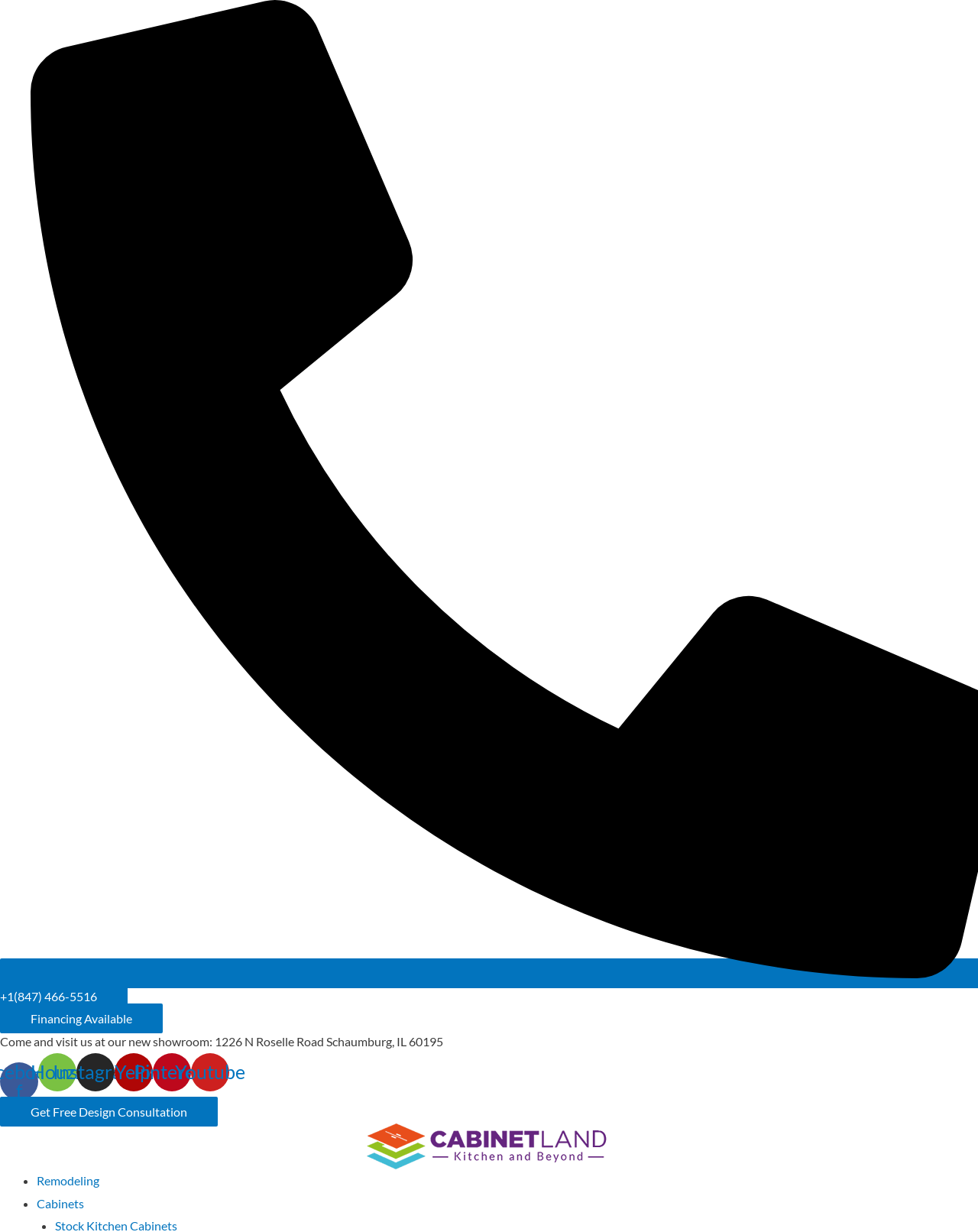What is the name of the company?
Please provide a comprehensive answer based on the information in the image.

I found the name of the company by looking at the link element with the logo image and text 'Cabinet Land Logo'.